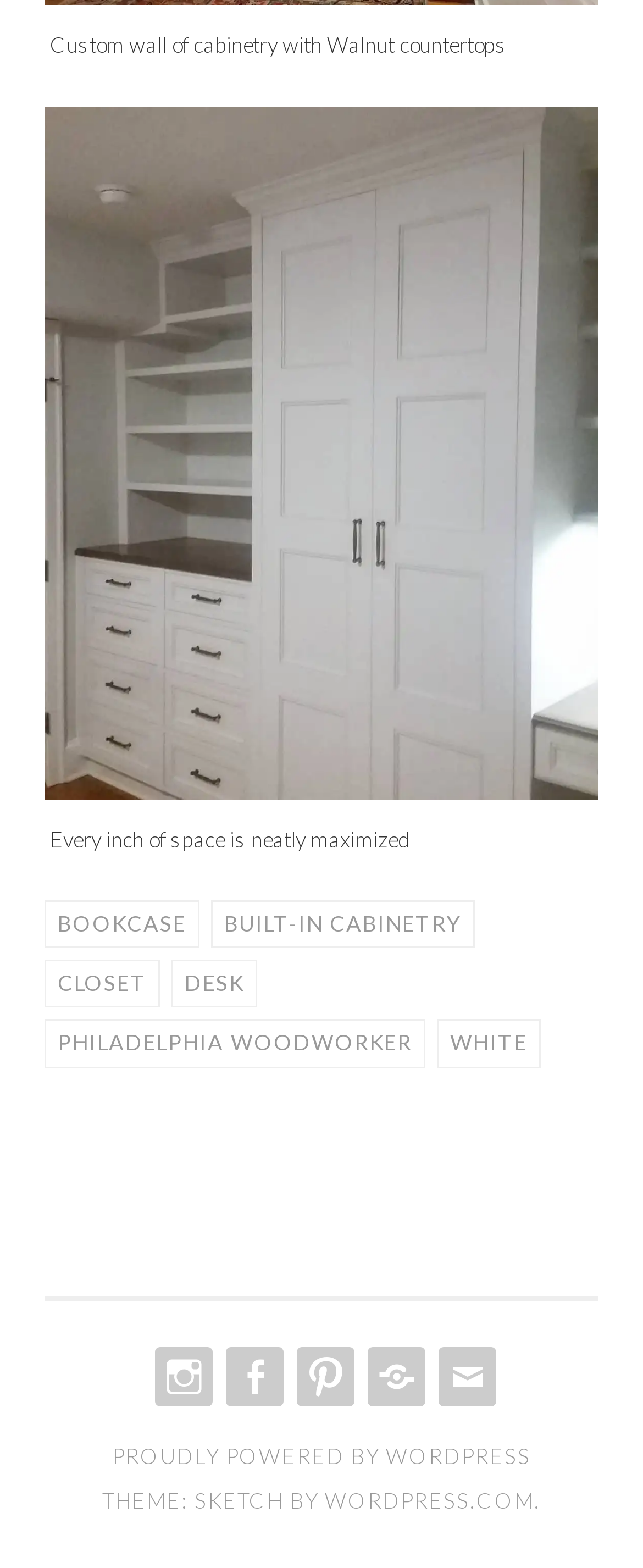What is the platform that powers the website?
From the screenshot, supply a one-word or short-phrase answer.

WordPress